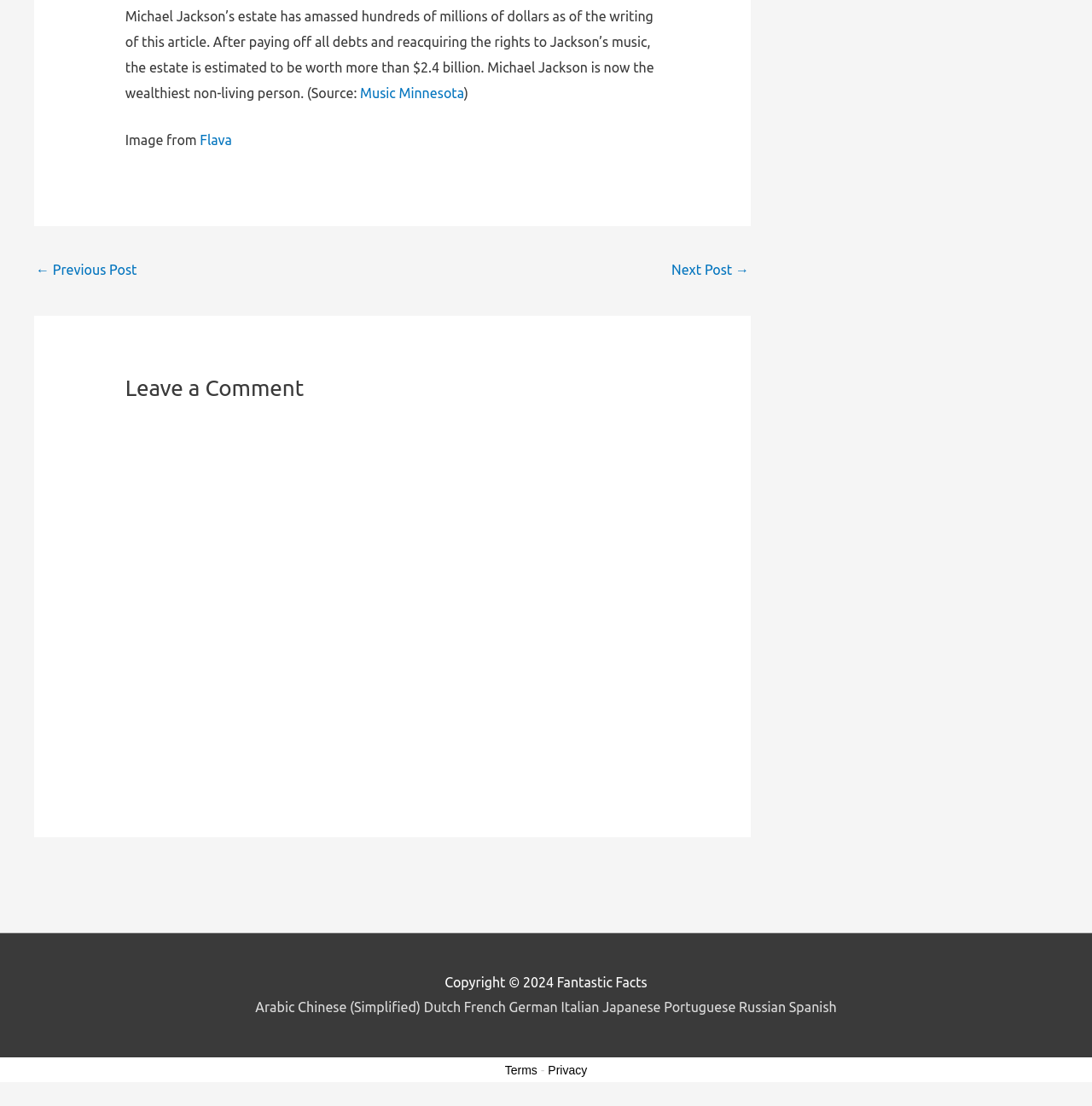What navigation options are available?
Carefully analyze the image and provide a thorough answer to the question.

The webpage provides navigation options to move to the previous or next post, which can be found in the 'Post navigation' section.